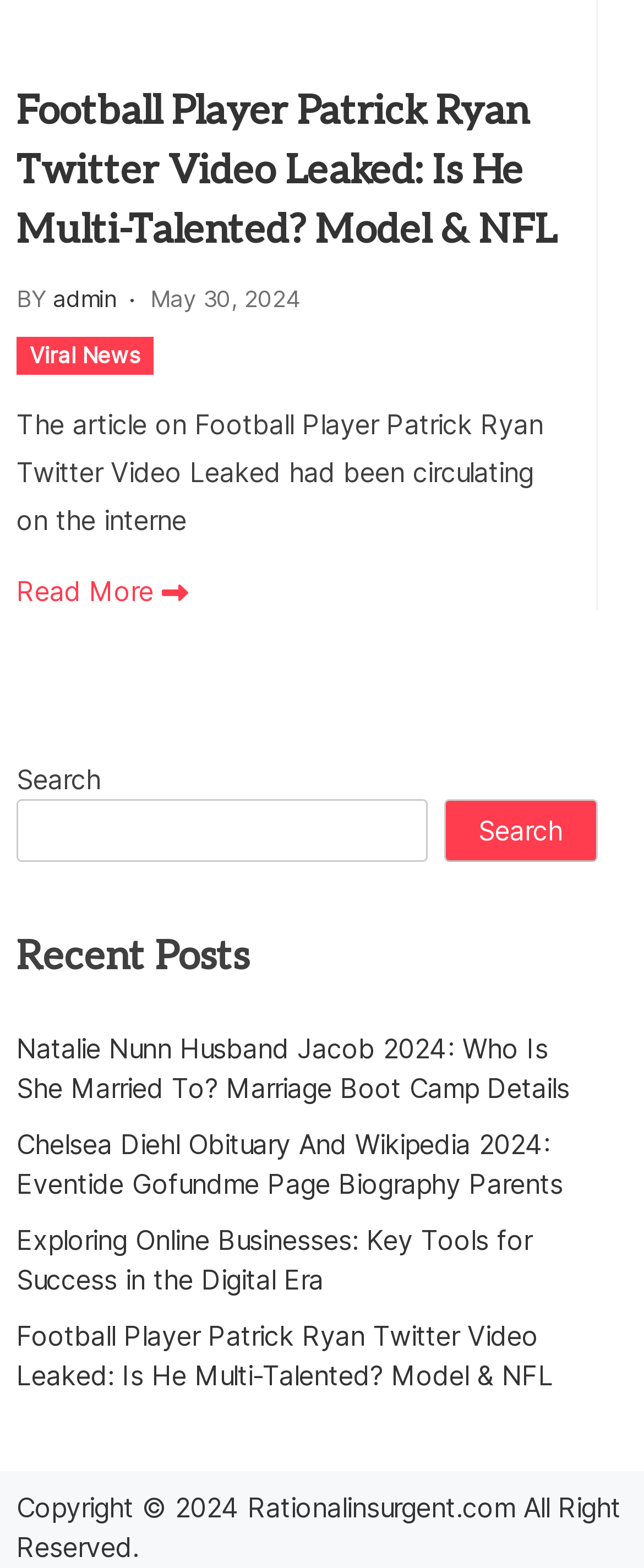Kindly determine the bounding box coordinates of the area that needs to be clicked to fulfill this instruction: "Read more about Football Player Patrick Ryan Twitter Video Leaked".

[0.026, 0.364, 0.292, 0.389]